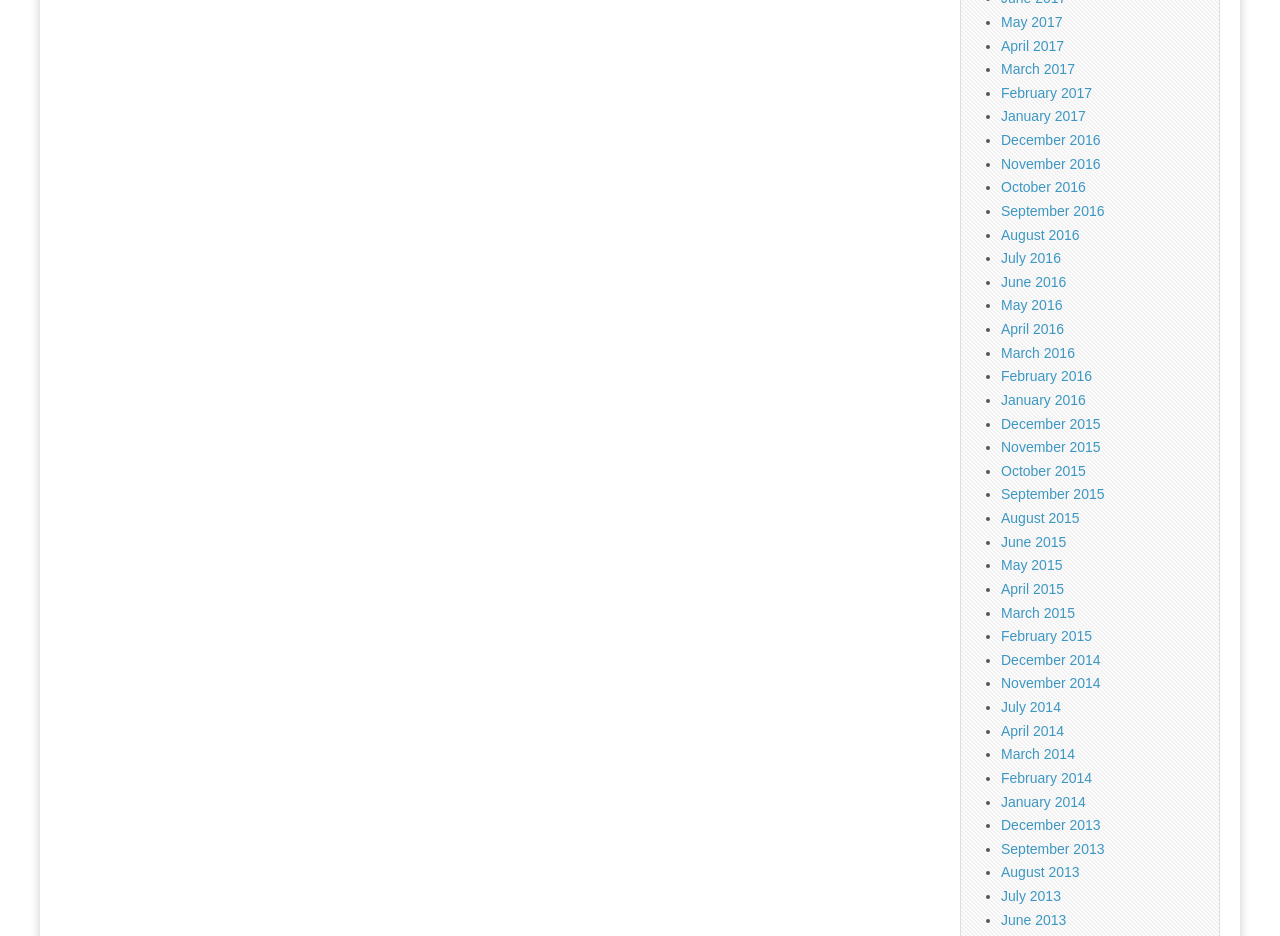Based on the image, provide a detailed response to the question:
What is the earliest month listed?

By examining the list of links, I found that the earliest month listed is December 2013, which is located at the bottom of the list.